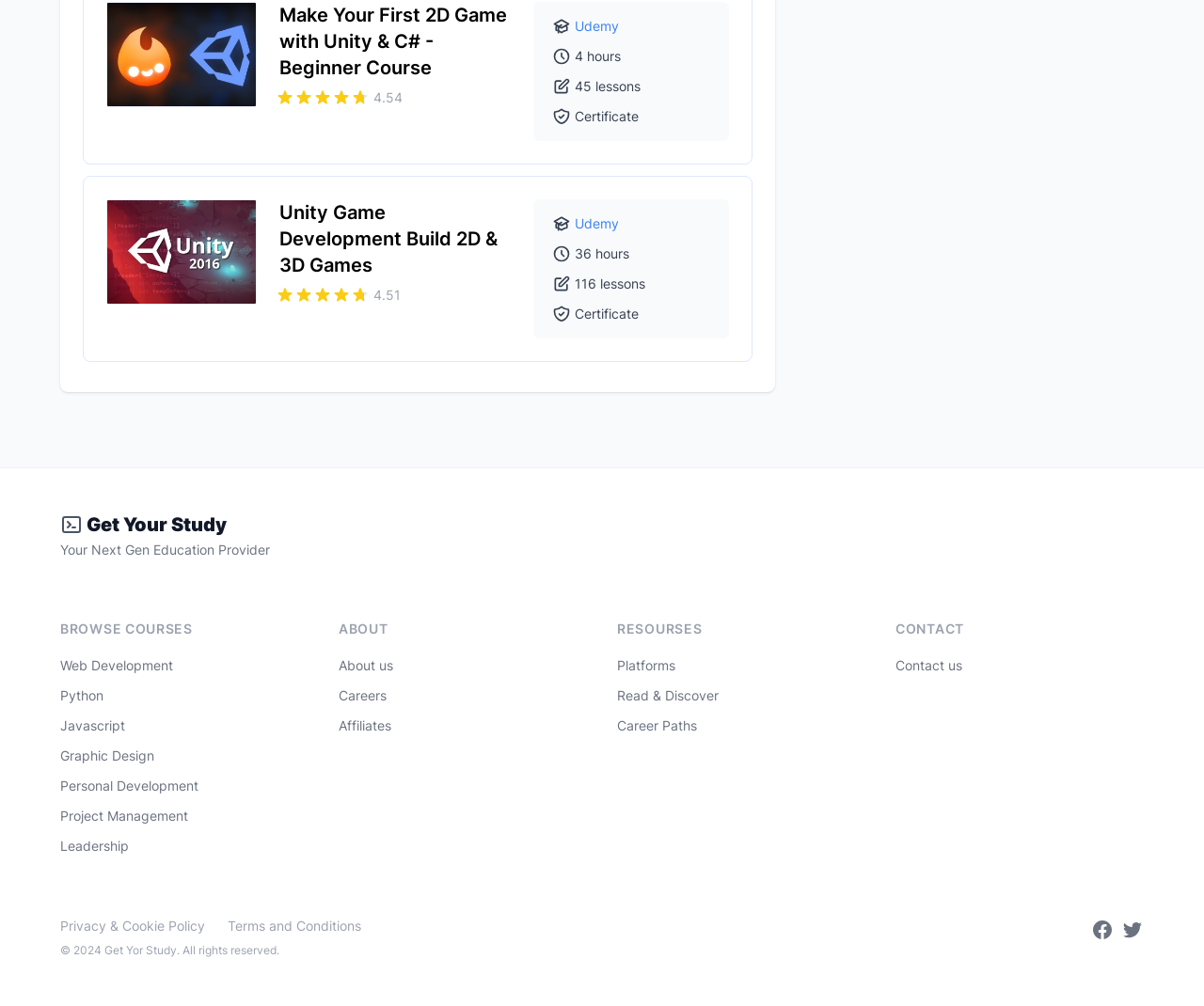What year is the copyright for?
Answer the question with a thorough and detailed explanation.

The year of the copyright can be found in the StaticText '© 2024 Get Yor Study. All rights reserved.' which is located at the bottom of the webpage.